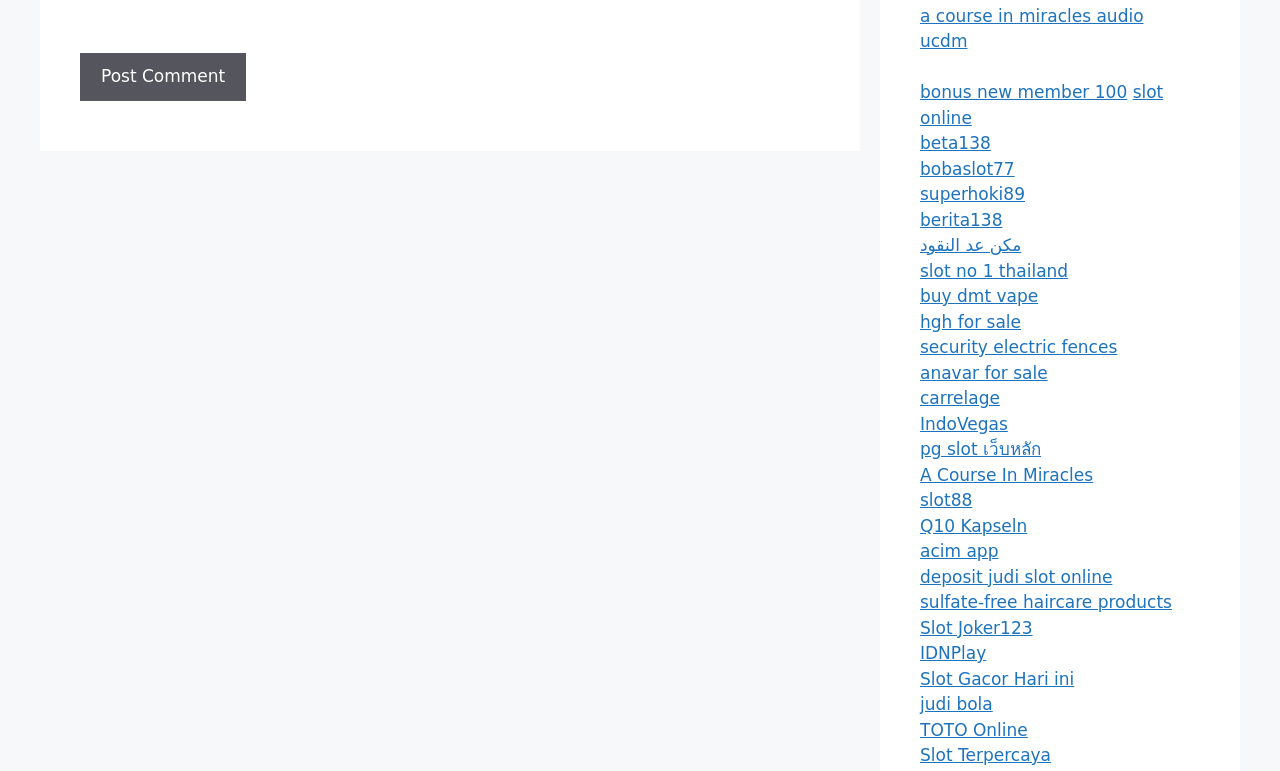Is there a button on the webpage?
From the image, provide a succinct answer in one word or a short phrase.

Yes